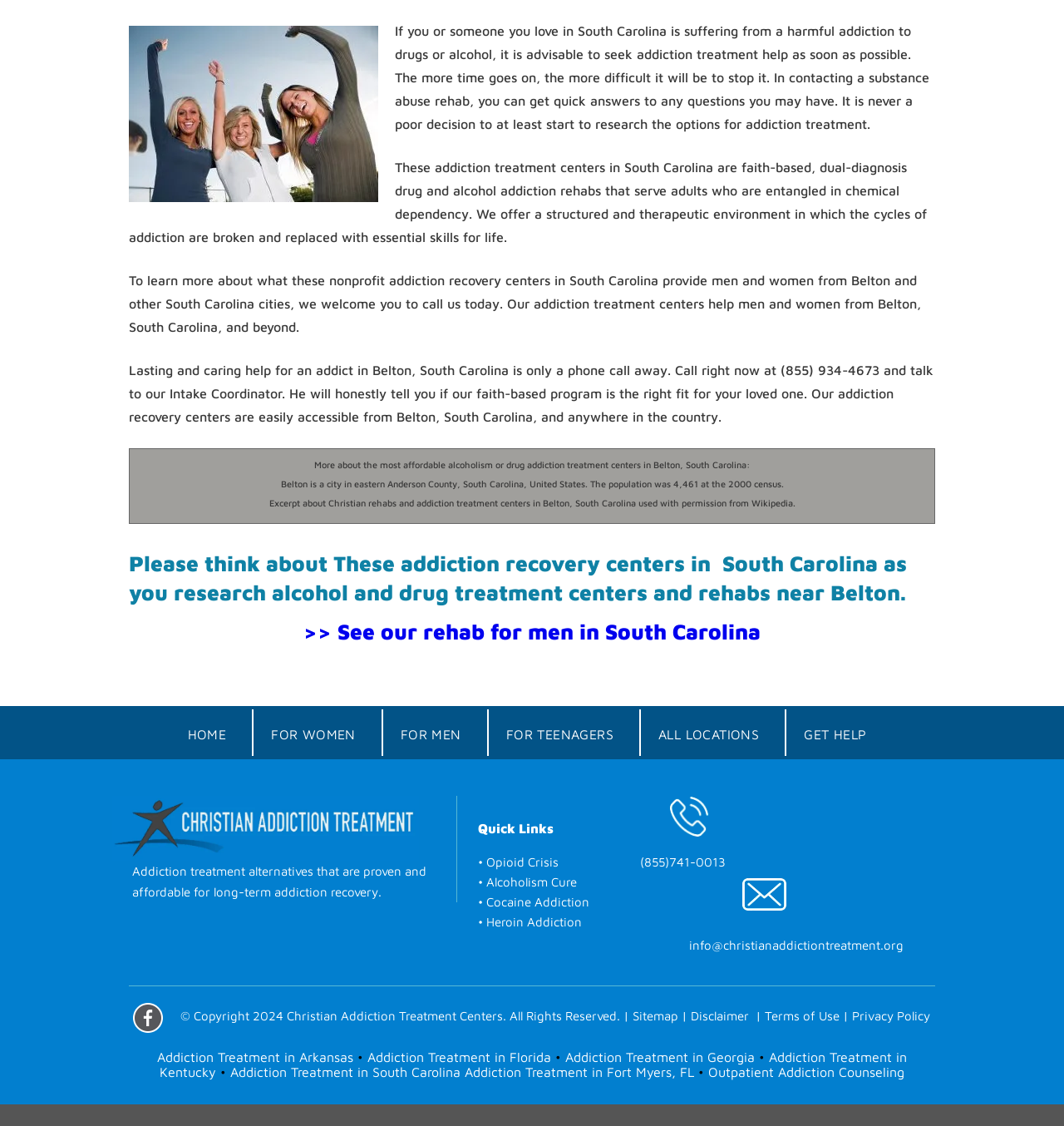What is the city mentioned in the webpage as having a population of 4,461?
Please provide a single word or phrase as the answer based on the screenshot.

Belton